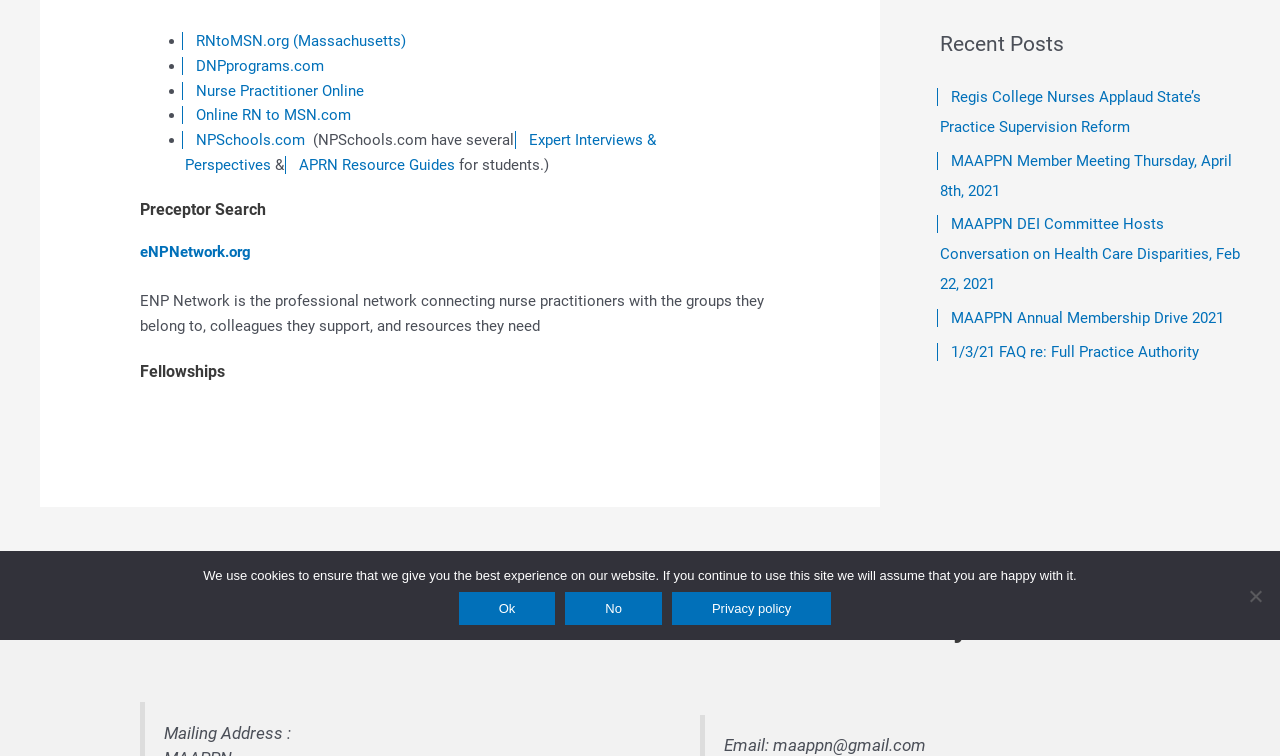From the screenshot, find the bounding box of the UI element matching this description: "Expert Interviews & Perspectives". Supply the bounding box coordinates in the form [left, top, right, bottom], each a float between 0 and 1.

[0.145, 0.173, 0.513, 0.23]